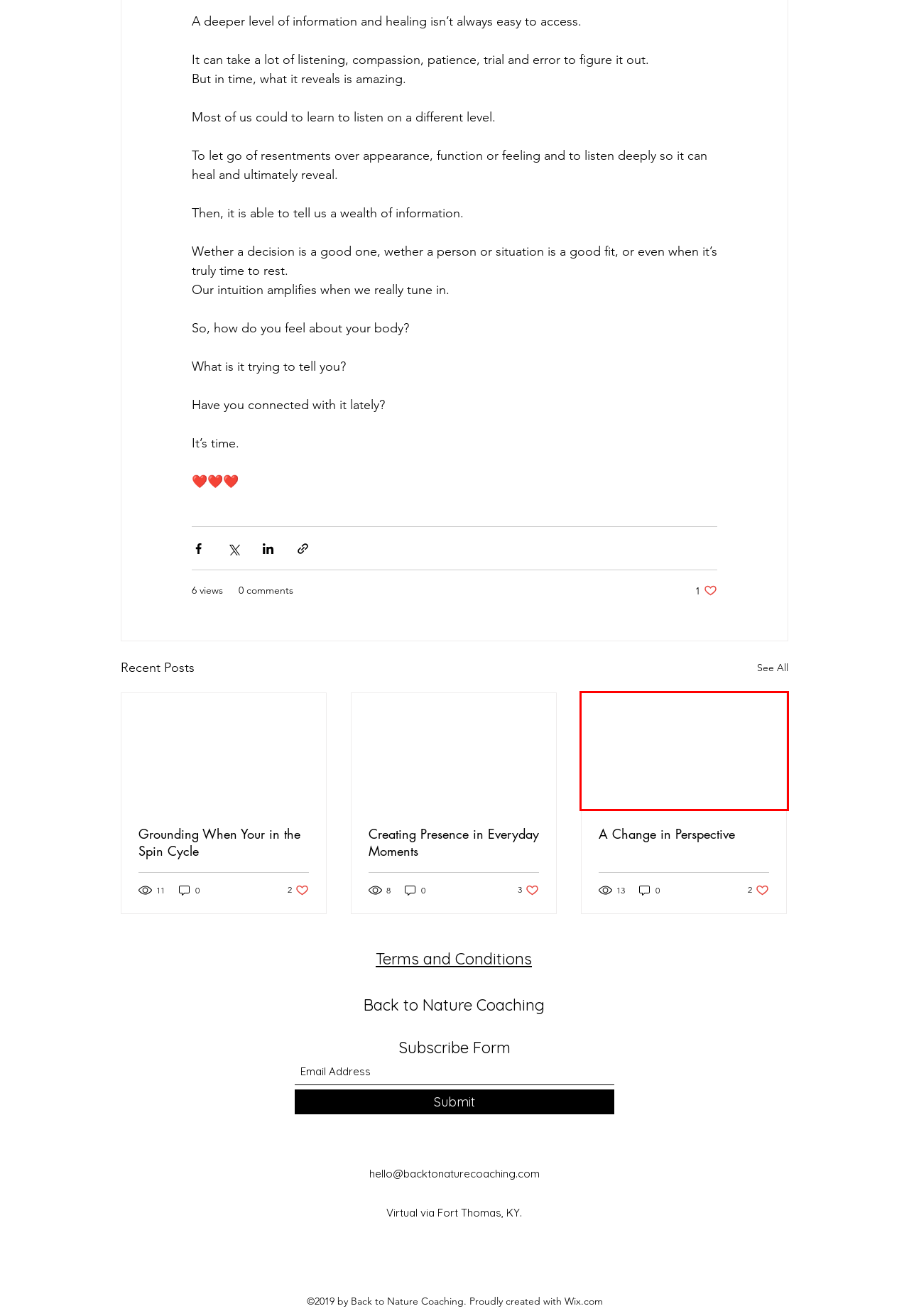Given a webpage screenshot with a UI element marked by a red bounding box, choose the description that best corresponds to the new webpage that will appear after clicking the element. The candidates are:
A. Finding Balance | Back to Nature Coaching
B. Creating Presence in Everyday Moments
C. Grounding When Your in the Spin Cycle
D. Life Coach | Back to Nature Coaching
E. Terms and  Conditions | Back to Nature Coach
F. A Change in Perspective
G. Schedule | Back to Nature Coaching
H. The Bloom Collective | Back to Nature Coach

F